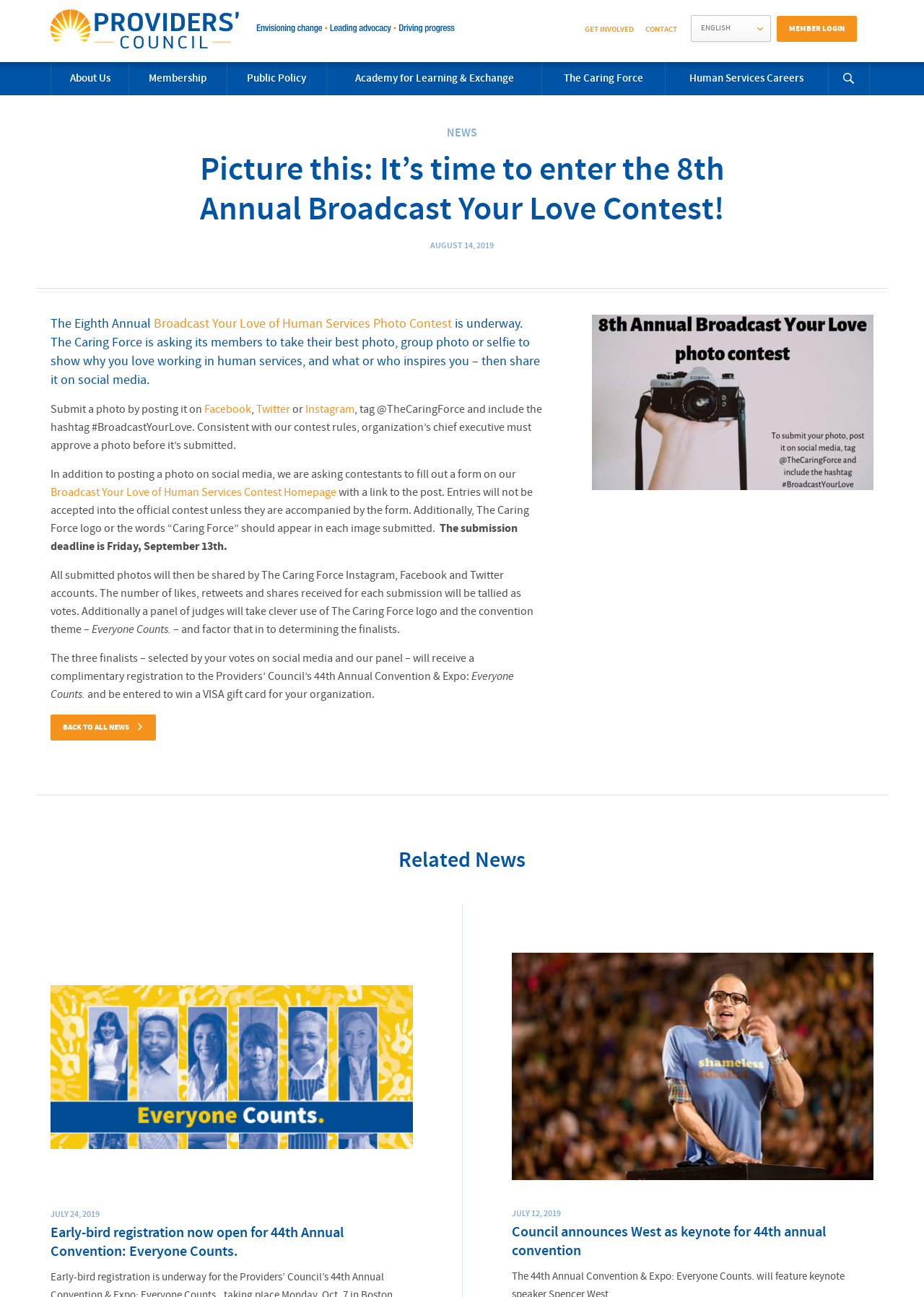Locate the bounding box of the UI element described in the following text: "Search Site Toggle".

[0.897, 0.048, 0.941, 0.073]